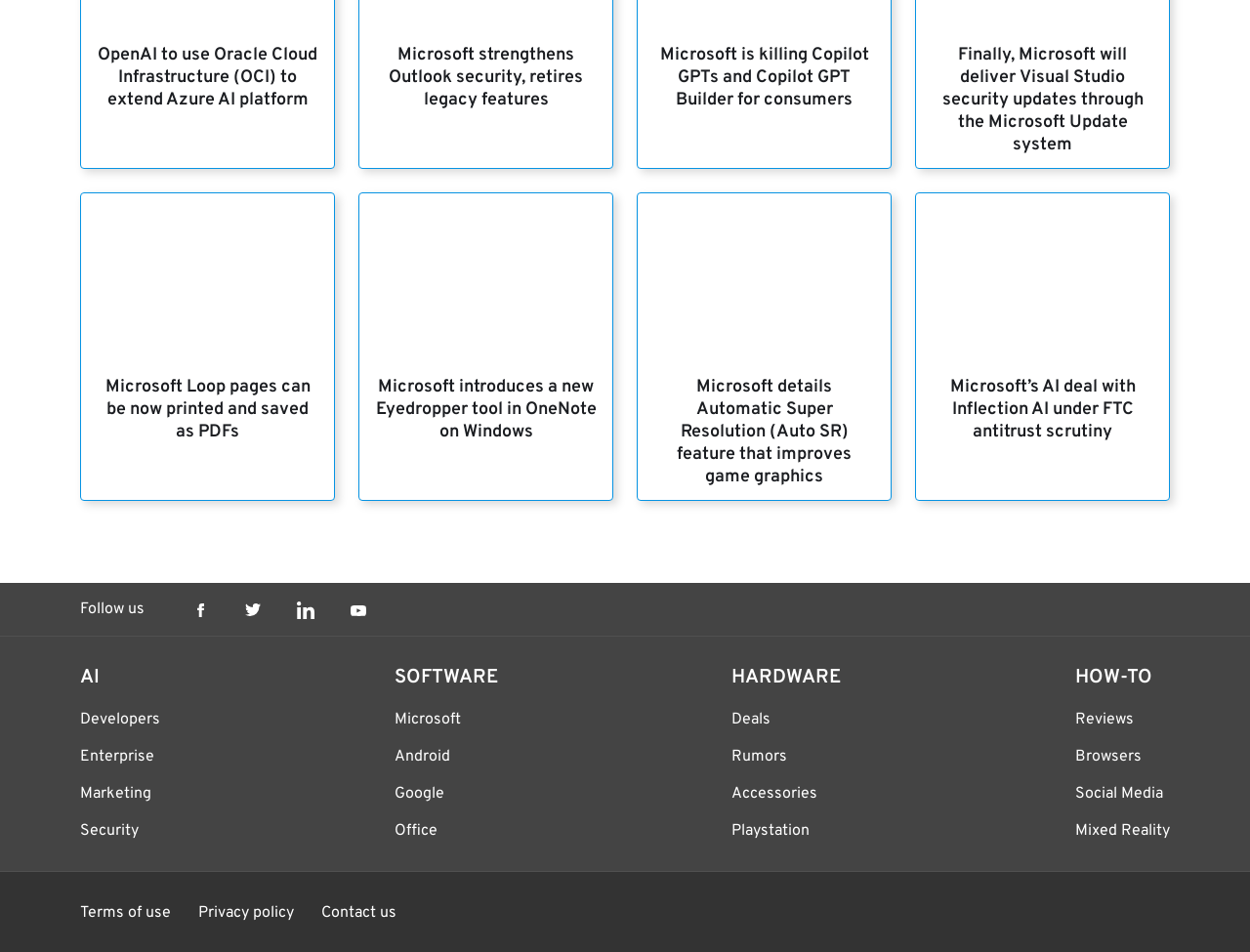Locate the bounding box coordinates of the item that should be clicked to fulfill the instruction: "Learn about Microsoft's AI deal with Inflection AI".

[0.745, 0.395, 0.923, 0.466]